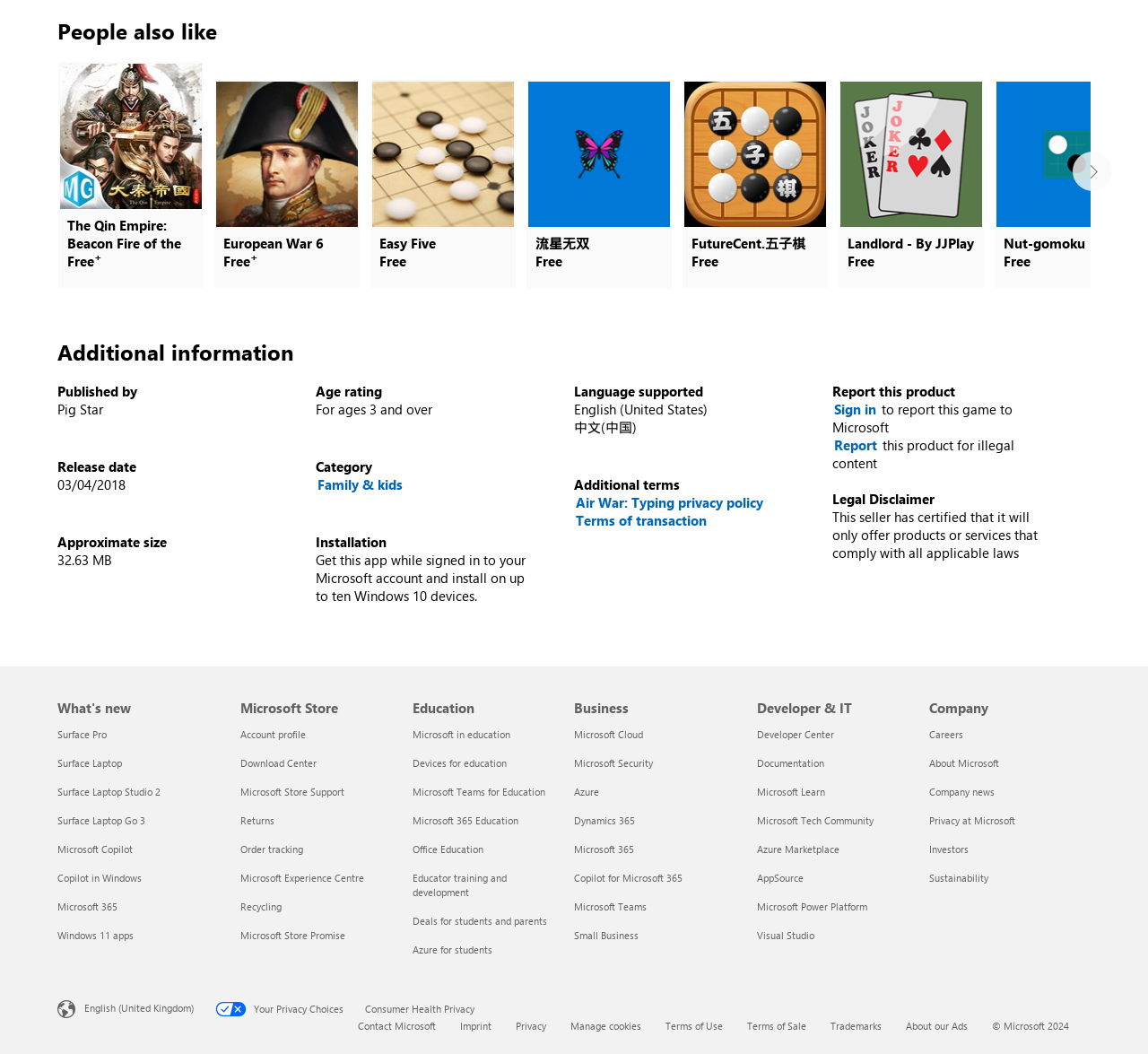Using the webpage screenshot, locate the HTML element that fits the following description and provide its bounding box: "Deals for students and parents".

[0.359, 0.867, 0.477, 0.88]